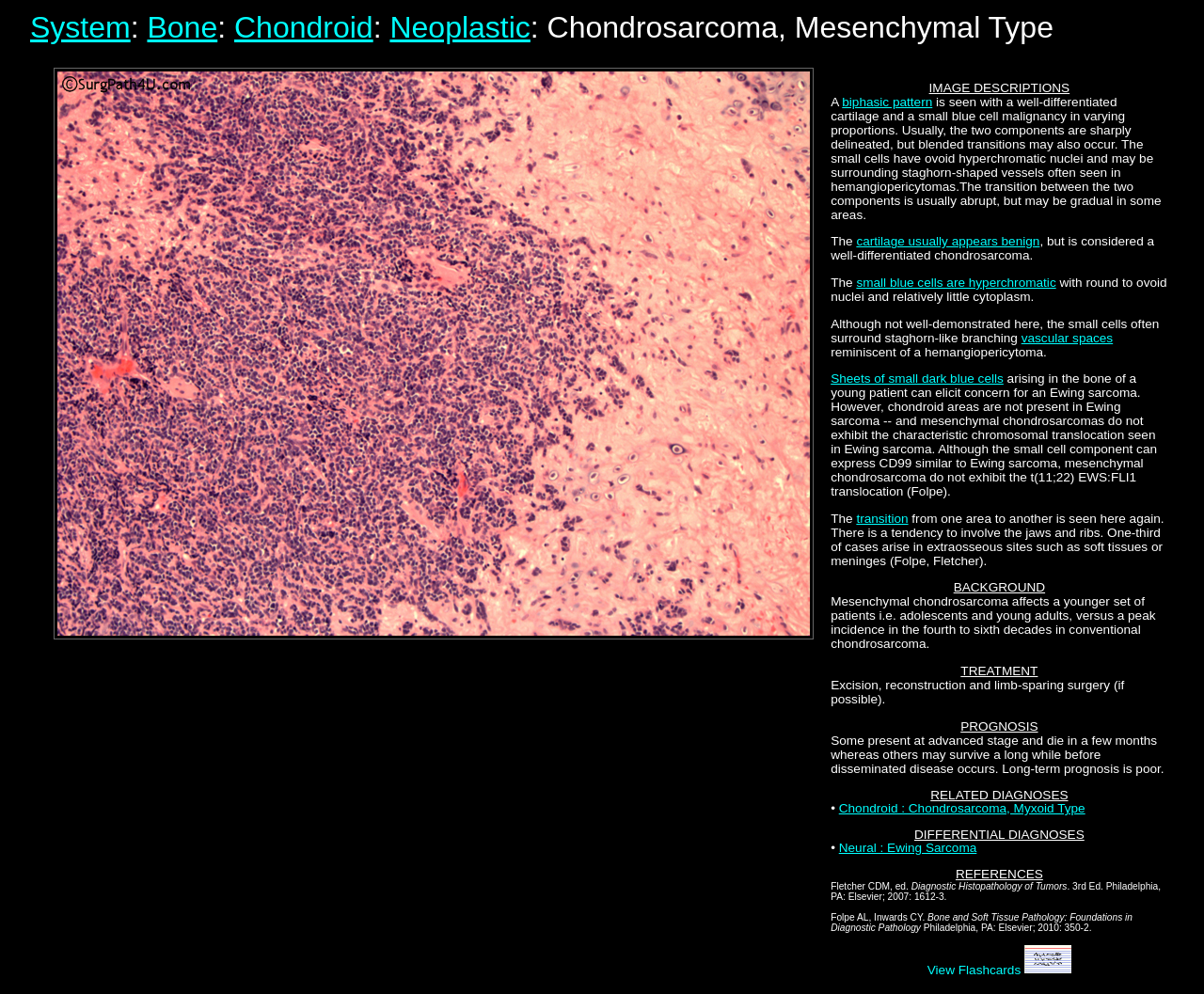What type of tumor is described in this case?
Please answer the question as detailed as possible.

The webpage describes a case of mesenchymal chondrosarcoma, a type of tumor that affects the bone and soft tissue. The diagnosis is based on the description of the tumor's characteristics, including its biphasic pattern and the presence of well-differentiated cartilage and small blue cells.